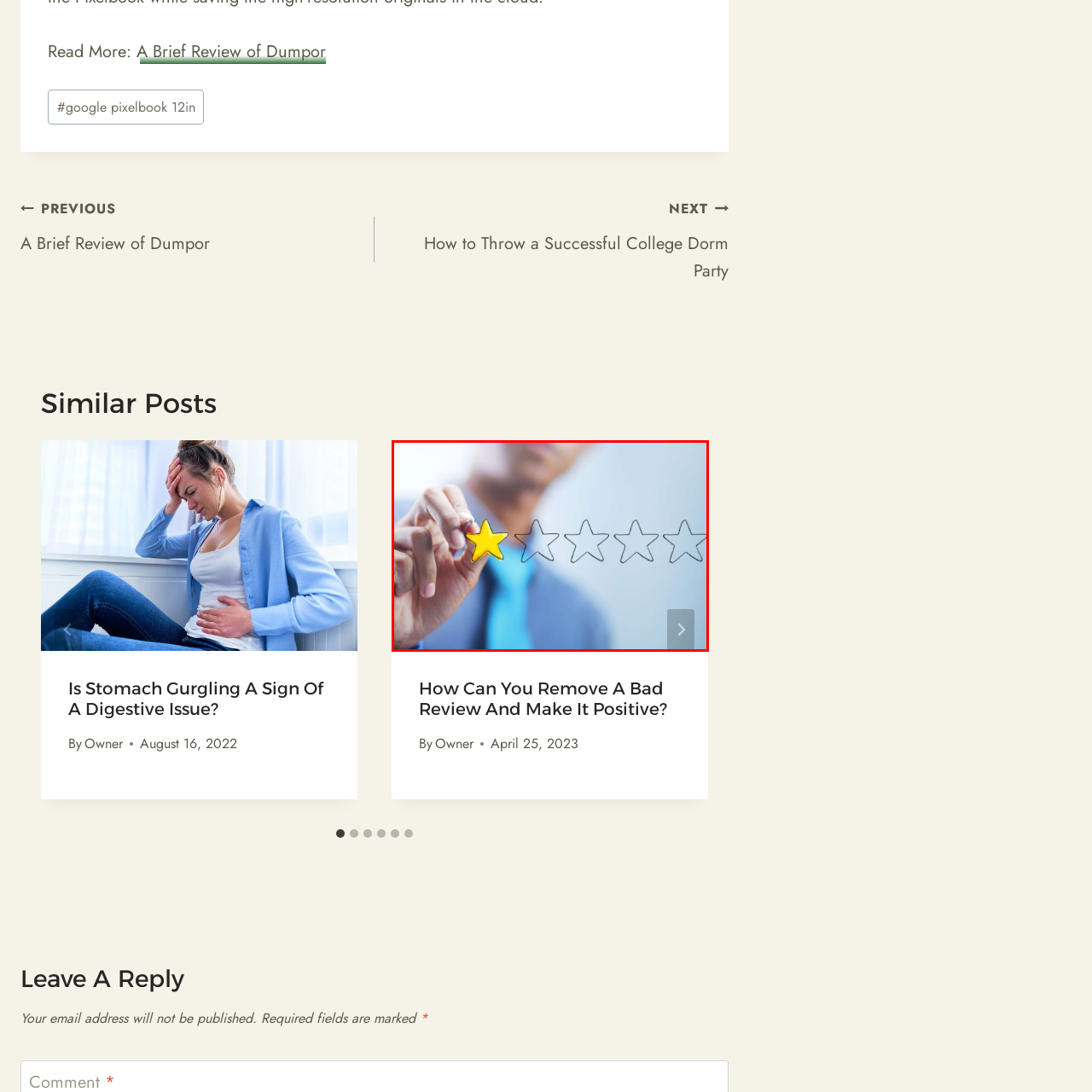How many stars are outlined in the image?
Look closely at the image highlighted by the red bounding box and give a comprehensive answer to the question.

The image features a bright yellow star being drawn, indicating a positive evaluation, and four outlined, unfilled stars suggesting a rating scale that extends up to five.